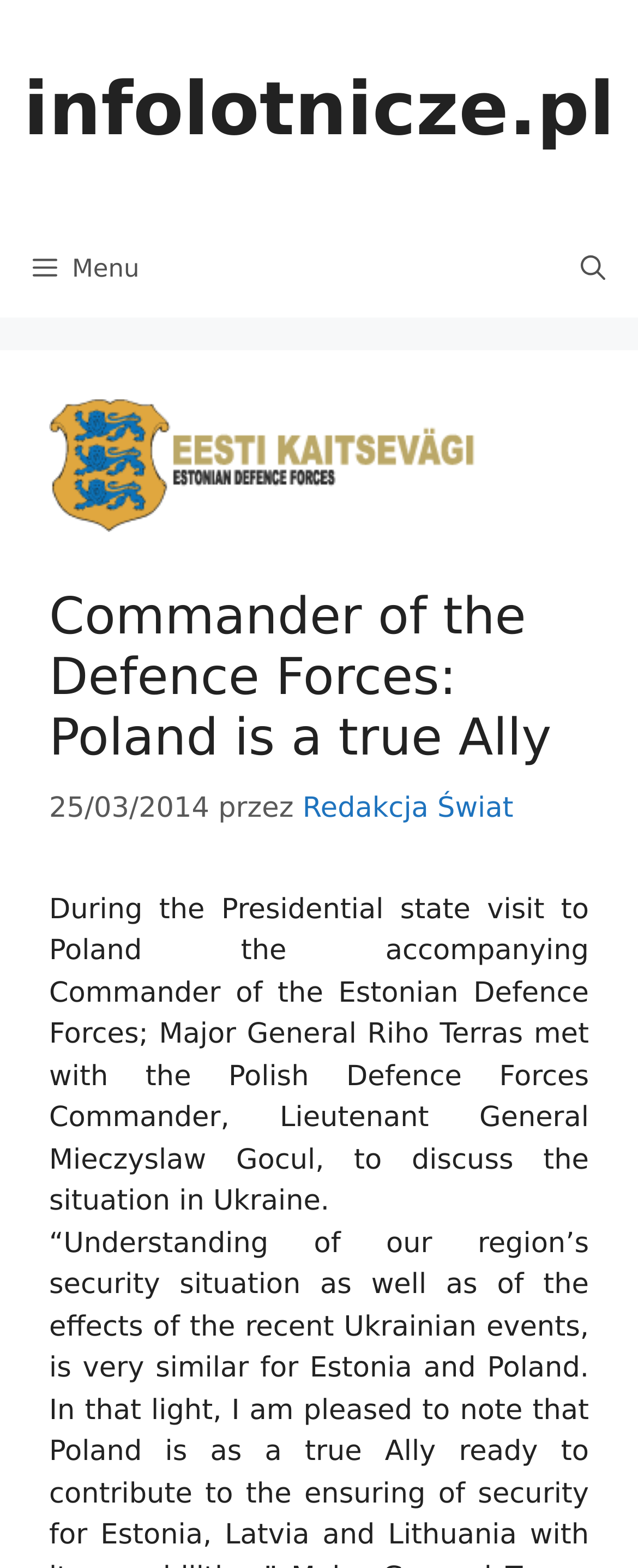Find the bounding box coordinates for the UI element whose description is: "Menu". The coordinates should be four float numbers between 0 and 1, in the format [left, top, right, bottom].

[0.0, 0.14, 0.27, 0.203]